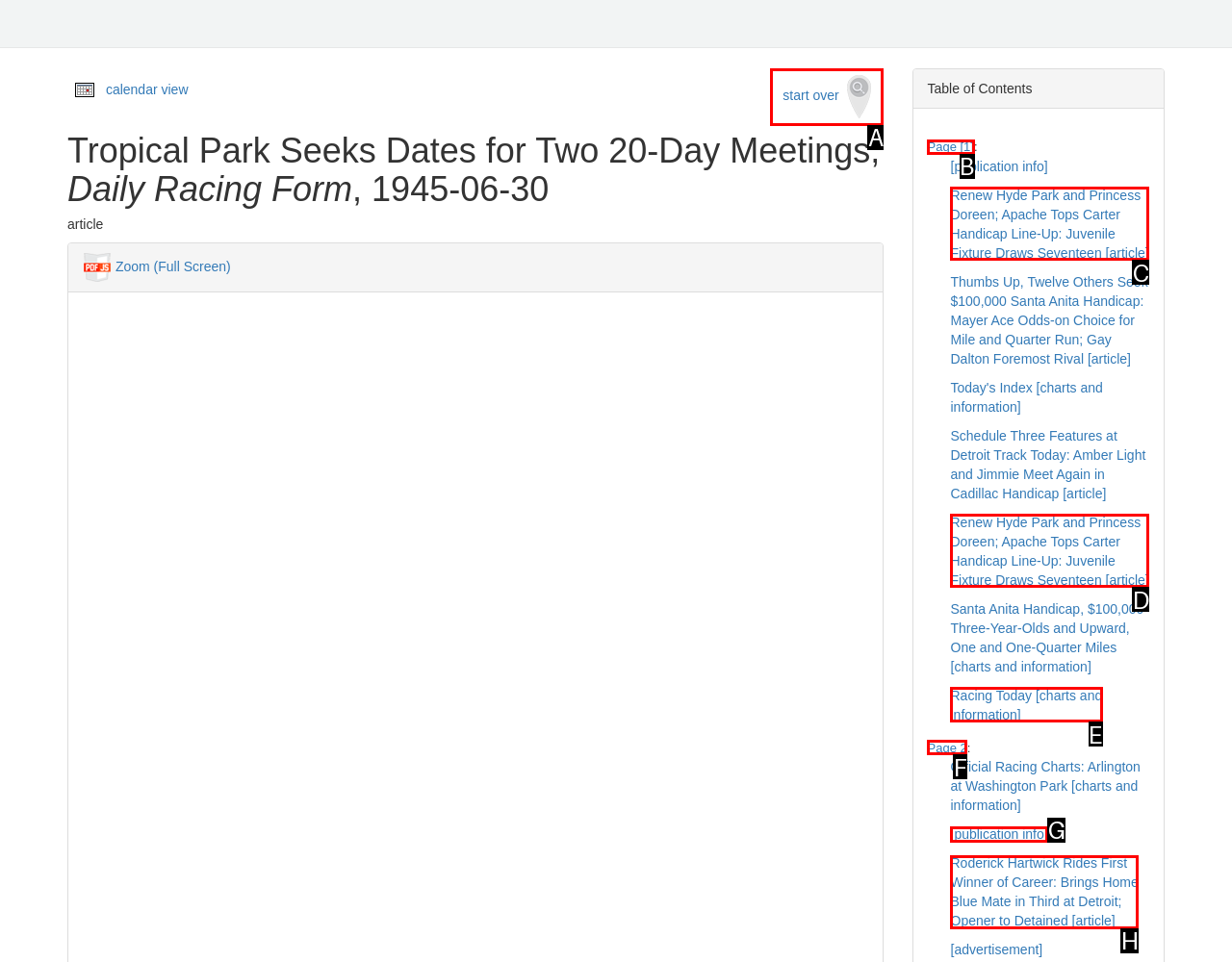Select the letter of the option that should be clicked to achieve the specified task: go to page 1. Respond with just the letter.

B